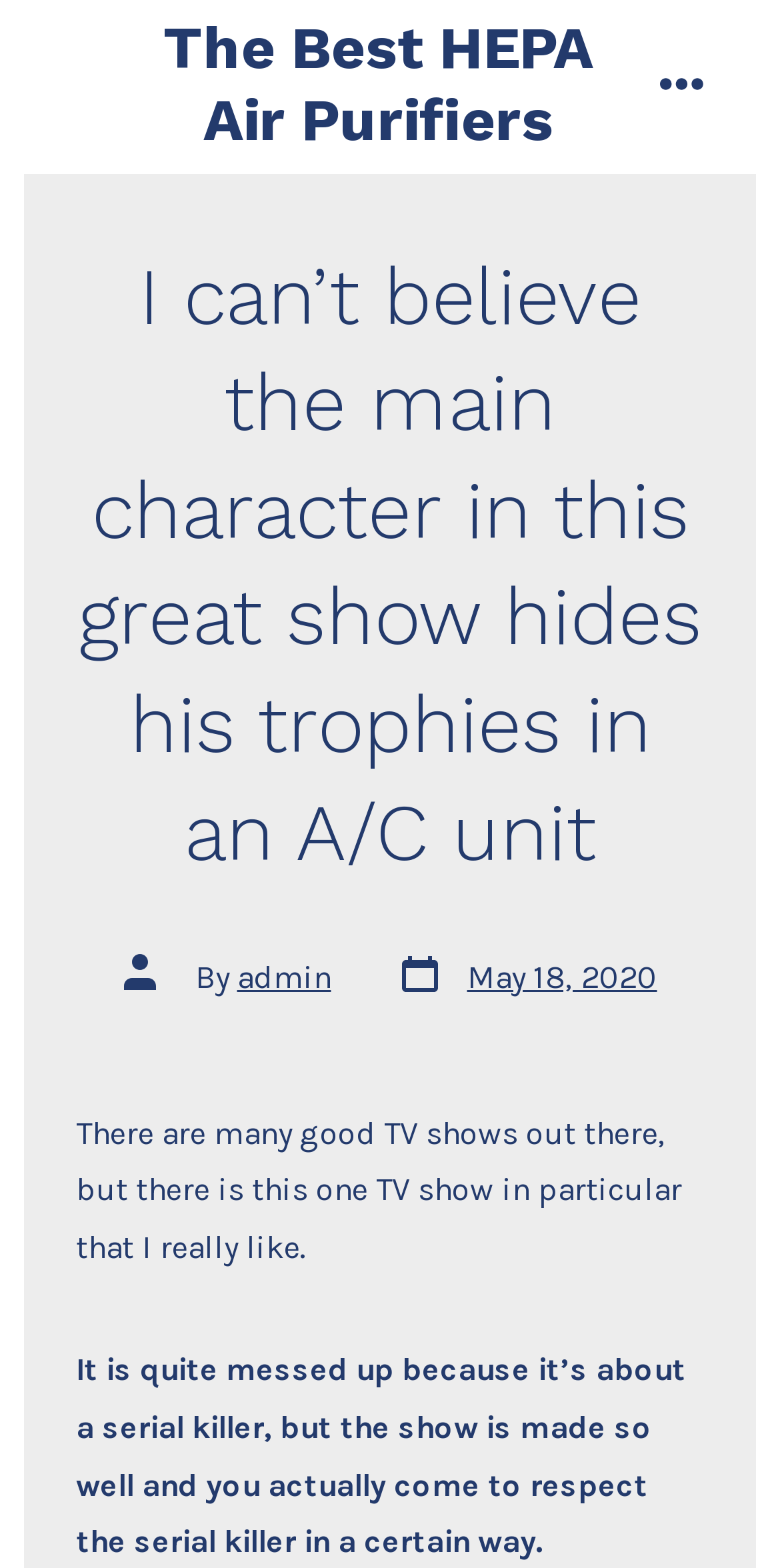Please find the main title text of this webpage.

I can’t believe the main character in this great show hides his trophies in an A/C unit